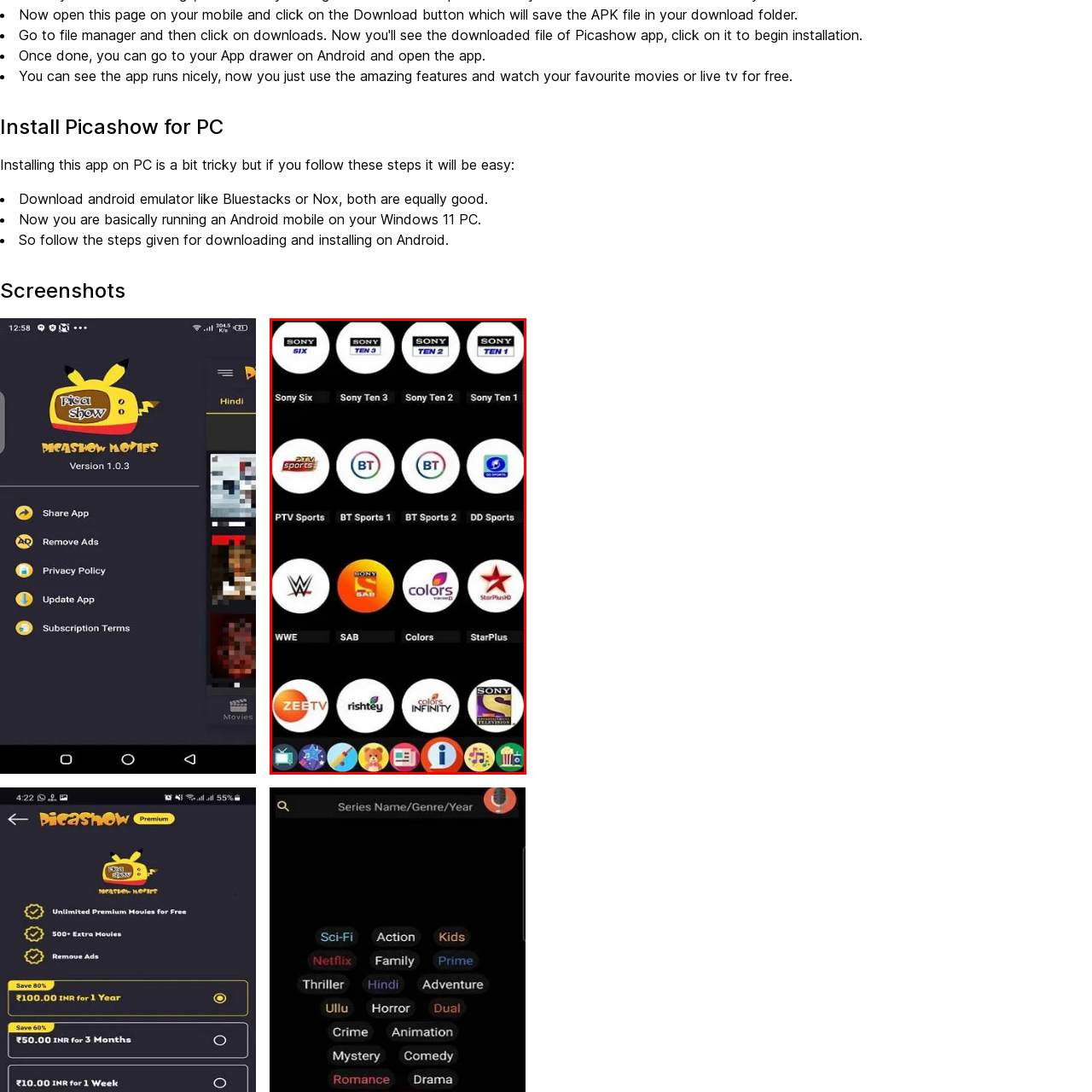Provide a thorough description of the scene captured within the red rectangle.

The image showcases the interface of the Picashow app, highlighting its menu of available channels and sports options. At the top, various Sony channels are displayed, including "Sony Six," "Sony Ten 1," "Sony Ten 2," and "Sony Ten 3." Below these, sports channels like "PTV Sports," "BT Sports 1," "BT Sports 2," and "DD Sports" are visible, providing users with diverse sports viewing options. The next row features popular entertainment channels such as "WWE," "SAB," "Colors," and "StarPlus," catering to a wide range of entertainment preferences. The bottom row displays additional channels, including "ZEE TV," "Rishtey," and "Colors Infinity," enhancing the app's overall appeal. This layout reflects the app's user-friendly design, making it easy for users to navigate and access their favorite shows and live sports events.